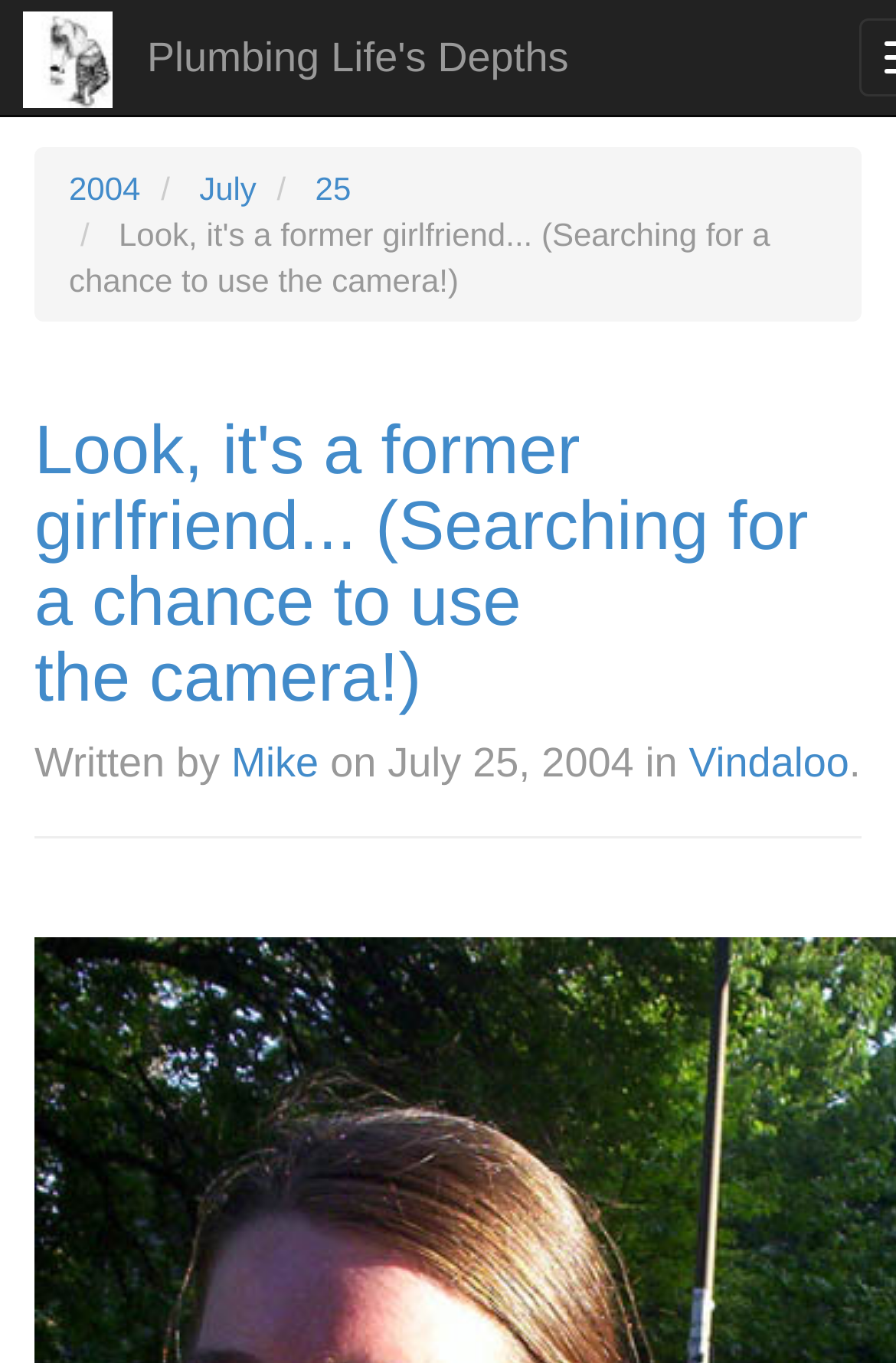What is the category of the blog post?
Please provide a single word or phrase as your answer based on the screenshot.

Vindaloo